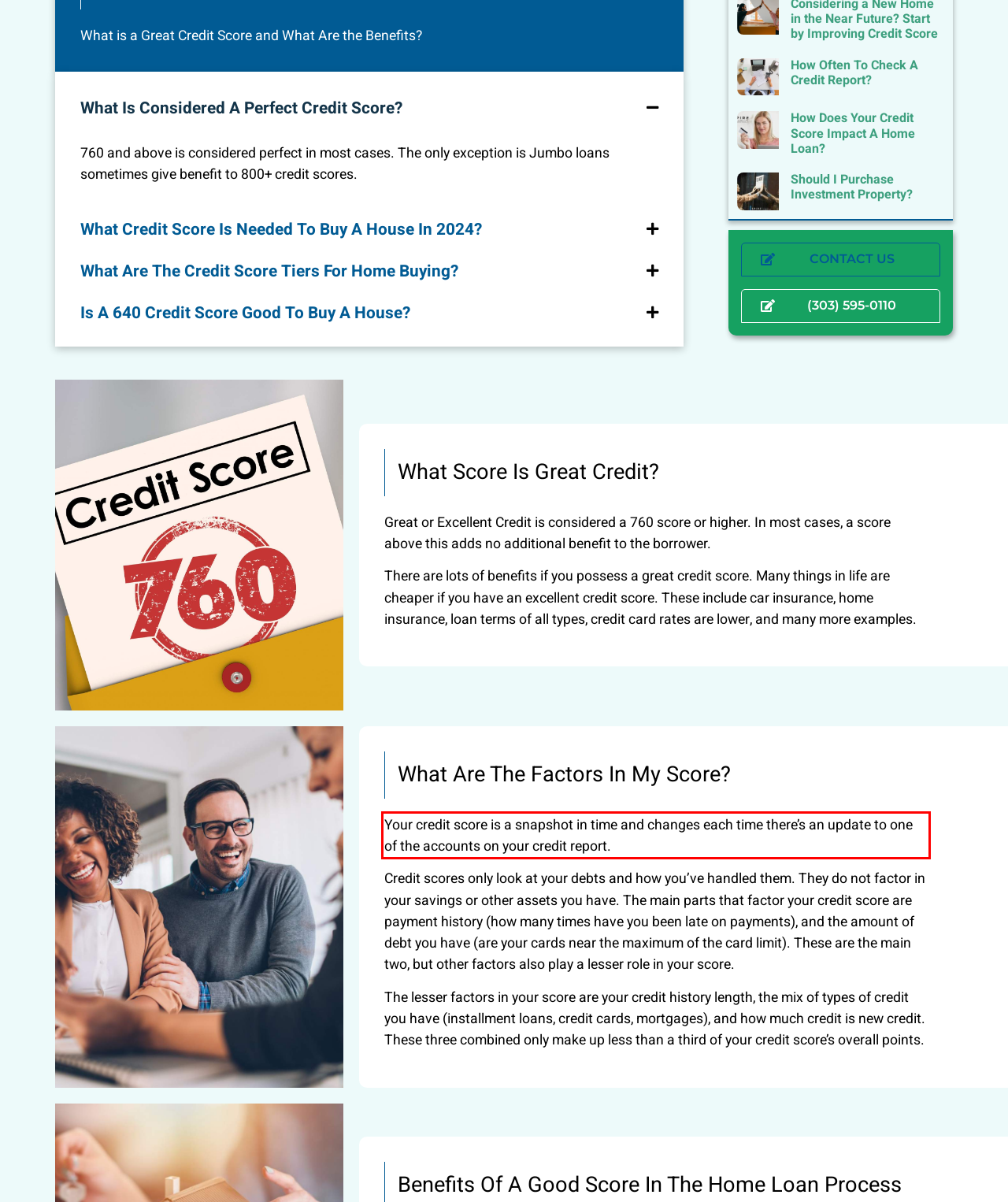You have a screenshot of a webpage with a UI element highlighted by a red bounding box. Use OCR to obtain the text within this highlighted area.

Your credit score is a snapshot in time and changes each time there’s an update to one of the accounts on your credit report.